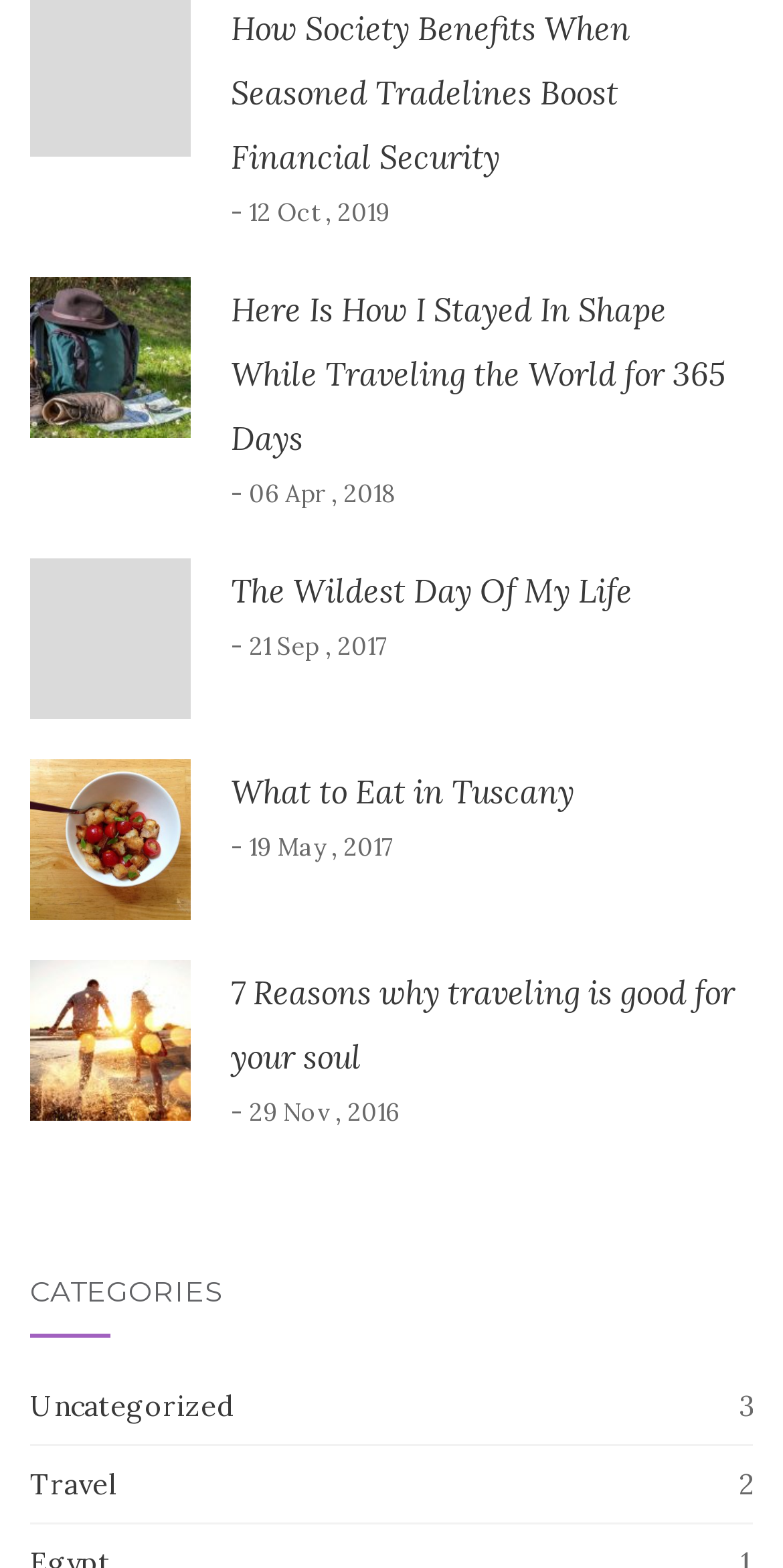Pinpoint the bounding box coordinates of the clickable area necessary to execute the following instruction: "Explore the category of travel". The coordinates should be given as four float numbers between 0 and 1, namely [left, top, right, bottom].

[0.038, 0.936, 0.149, 0.959]